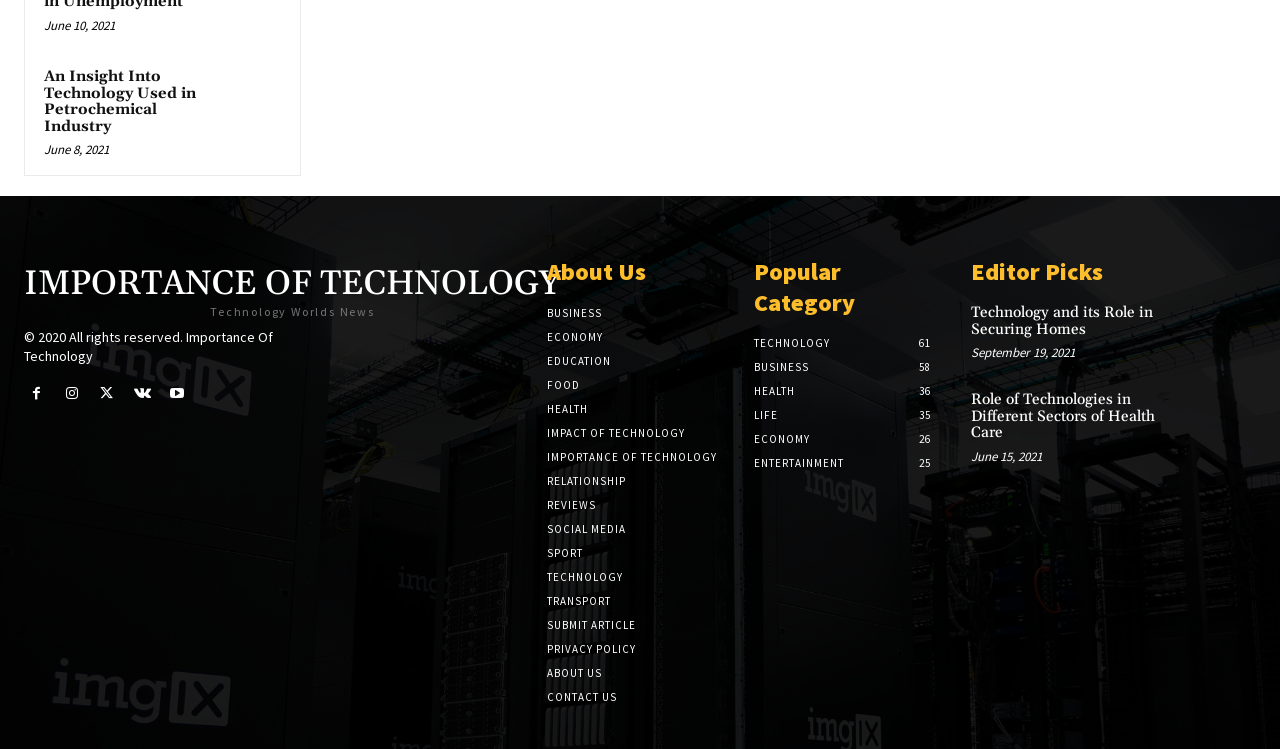Can you find the bounding box coordinates for the UI element given this description: "Technology61"? Provide the coordinates as four float numbers between 0 and 1: [left, top, right, bottom].

[0.589, 0.449, 0.648, 0.468]